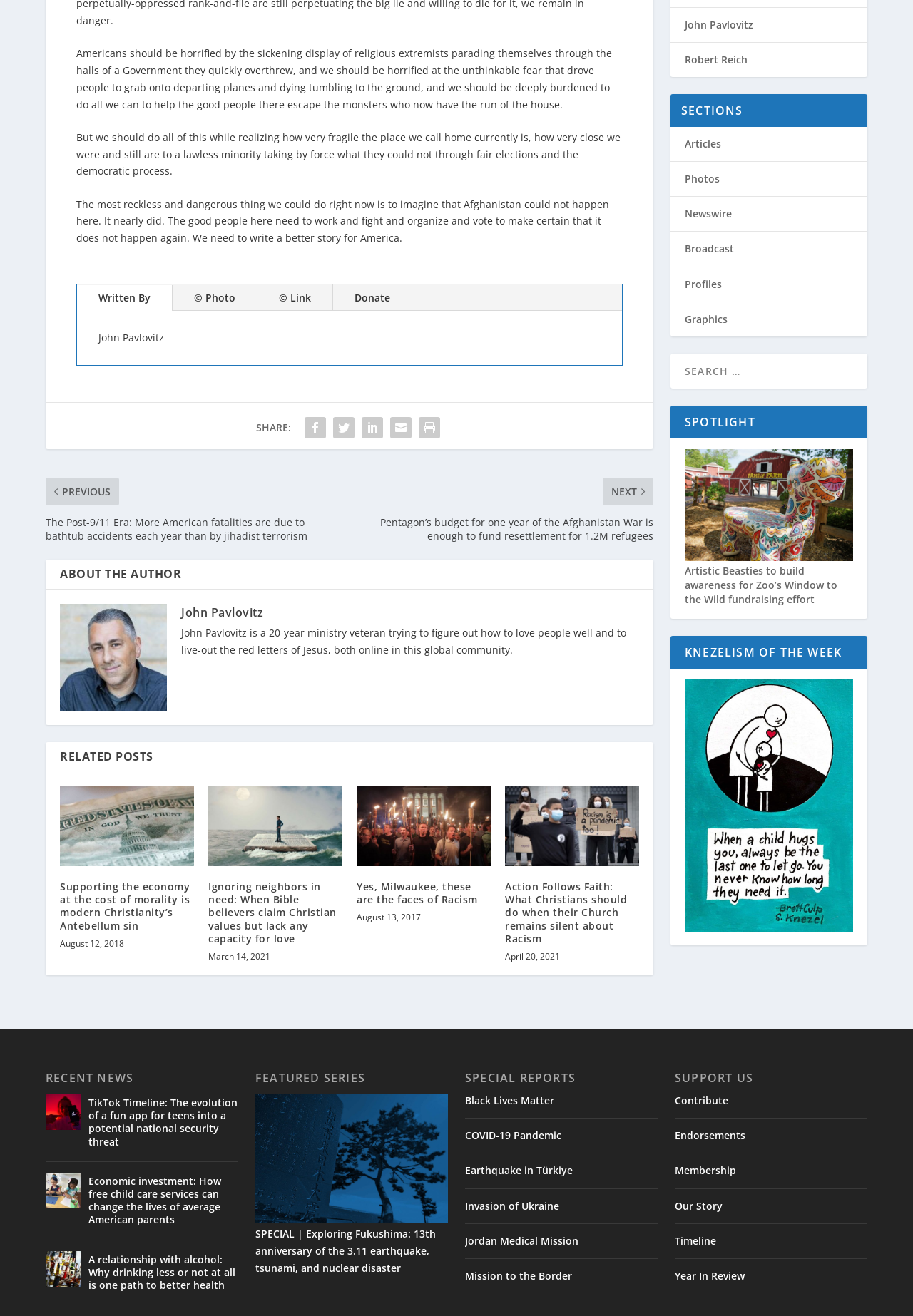Please identify the bounding box coordinates of the area that needs to be clicked to fulfill the following instruction: "Read the article 'Supporting the economy at the cost of morality is modern Christianity’s Antebellum sin'."

[0.066, 0.59, 0.212, 0.651]